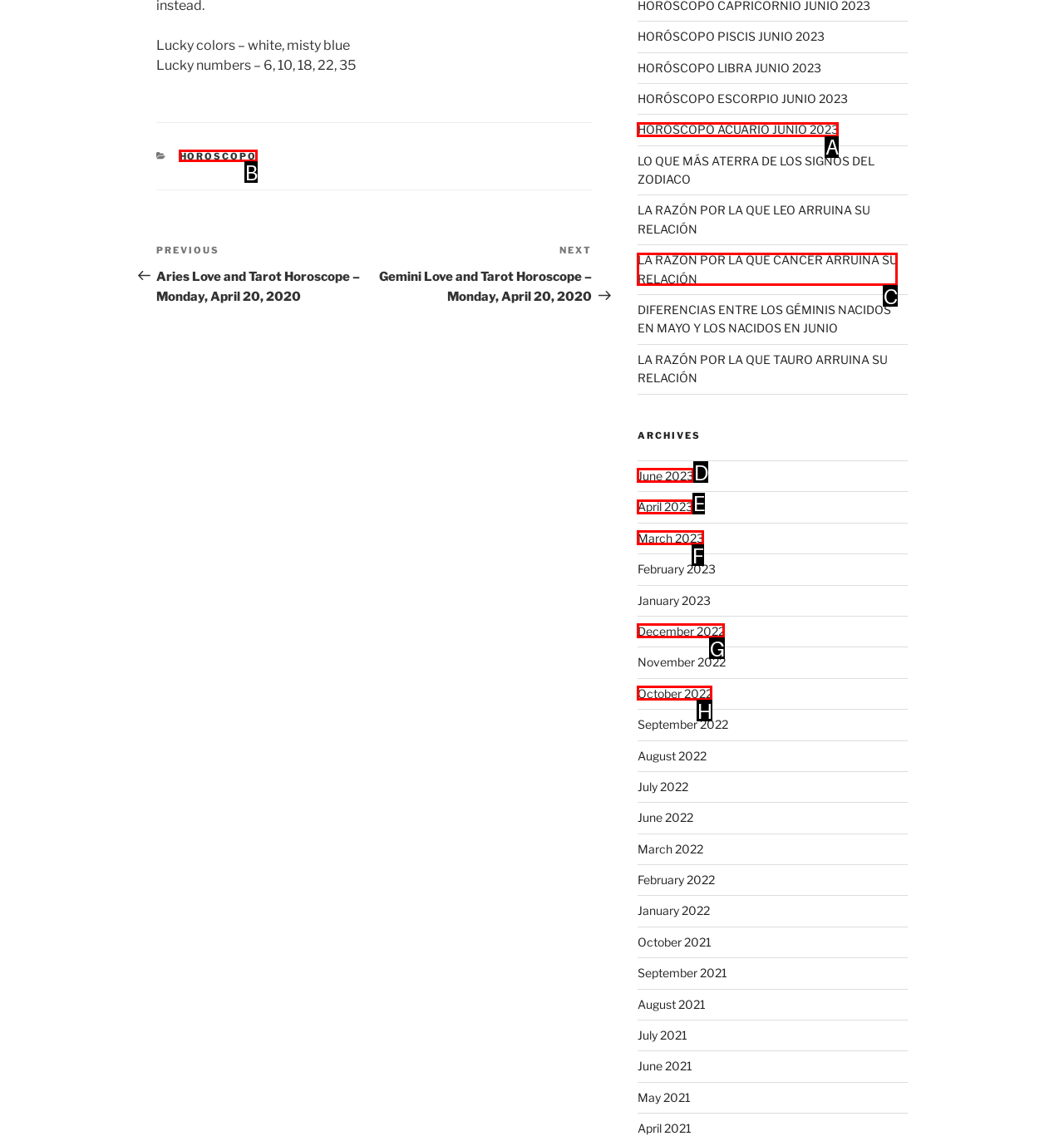Determine which option fits the following description: Horoscopo
Answer with the corresponding option's letter directly.

B